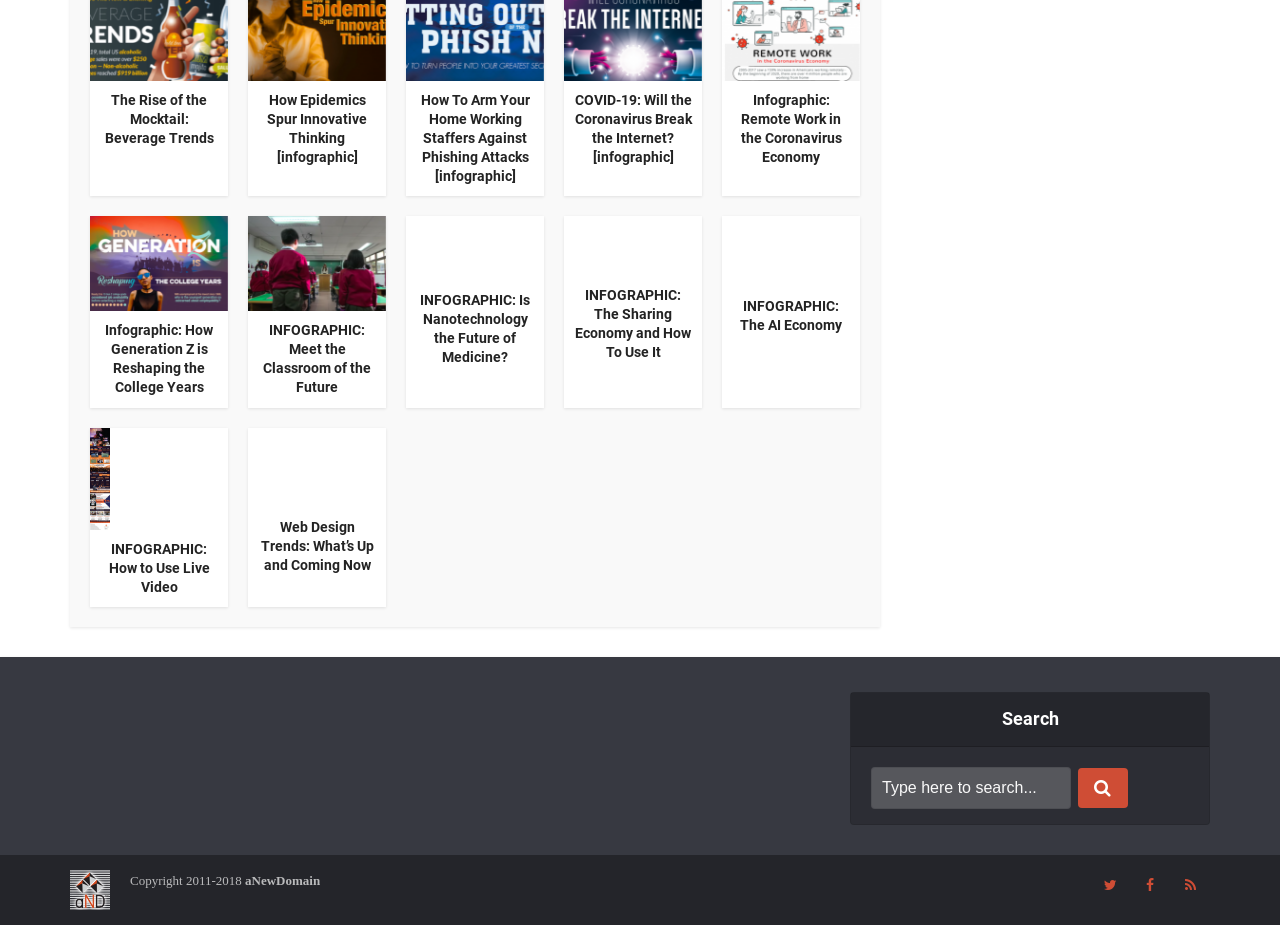Please locate the bounding box coordinates of the element that needs to be clicked to achieve the following instruction: "View the 'INFOGRAPHIC: How Generation Z is Reshaping the College Years' article". The coordinates should be four float numbers between 0 and 1, i.e., [left, top, right, bottom].

[0.082, 0.349, 0.166, 0.428]